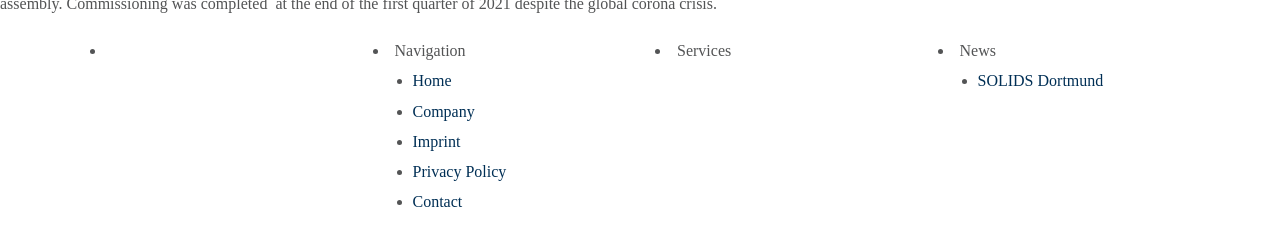Use a single word or phrase to answer the question: 
How many sections are there in the webpage?

3